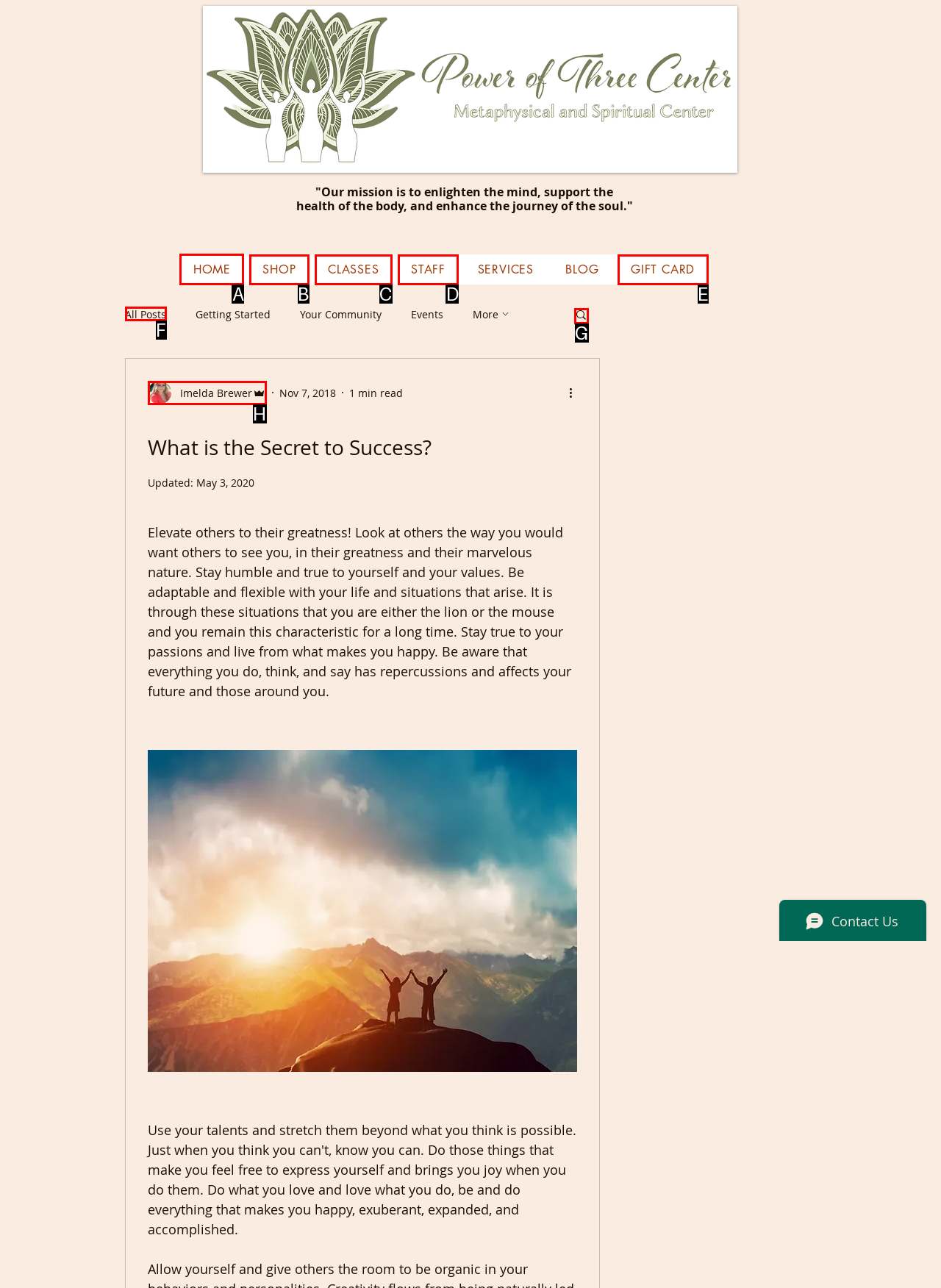Determine which UI element you should click to perform the task: Click the 'HOME' link
Provide the letter of the correct option from the given choices directly.

A